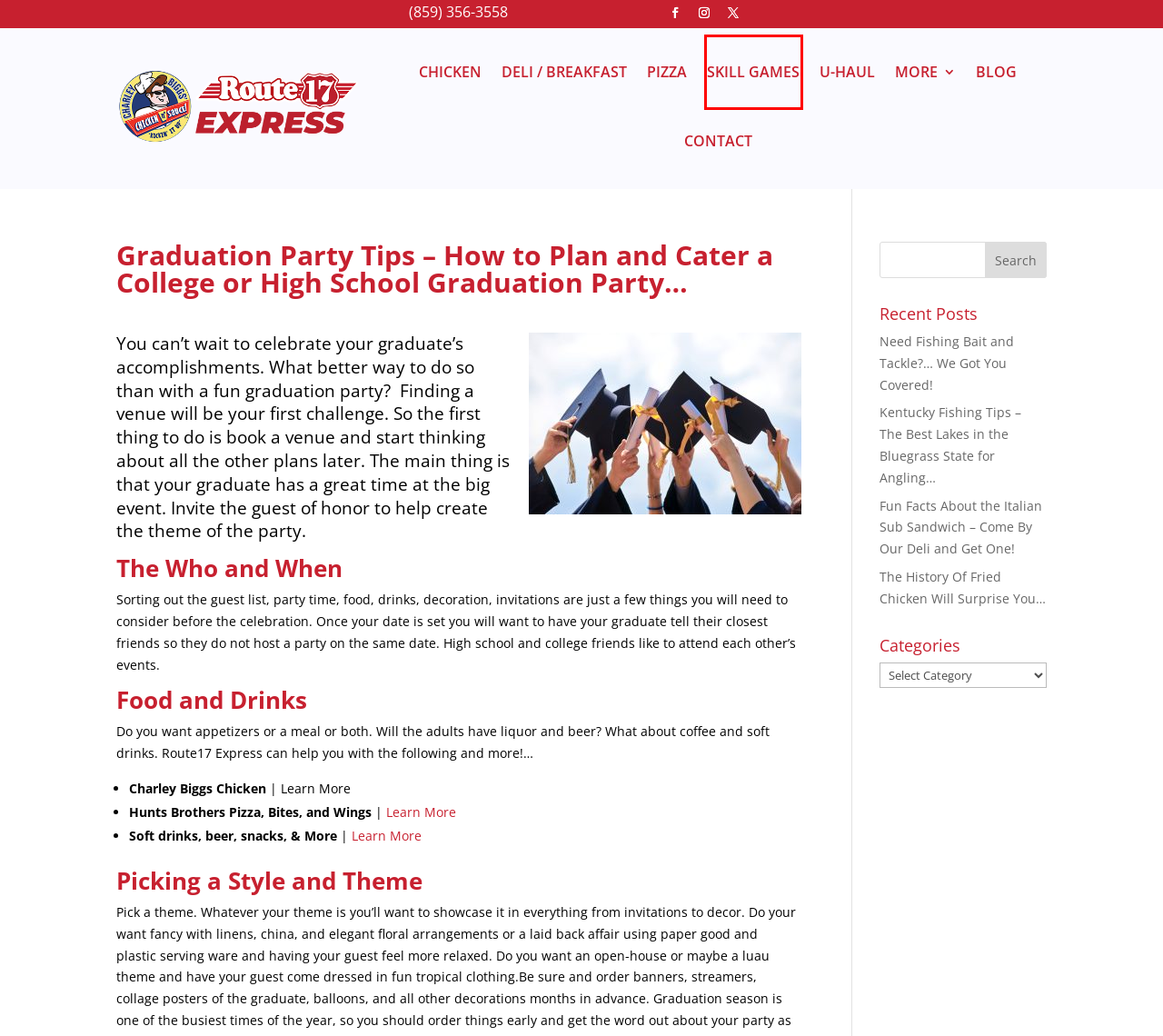Analyze the screenshot of a webpage with a red bounding box and select the webpage description that most accurately describes the new page resulting from clicking the element inside the red box. Here are the candidates:
A. Contact
B. Tips, Trends, and Promotions
C. Fun Facts About the Italian Sub Sandwich – Come By Our Deli and Get One!
D. Kentucky Fishing Tips – The Best Lakes in the Bluegrass State for Angling…
E. Charley Biggs Chicken
F. Skill Games
G. U-Haul Rentals
H. Deli / Breakfast

F